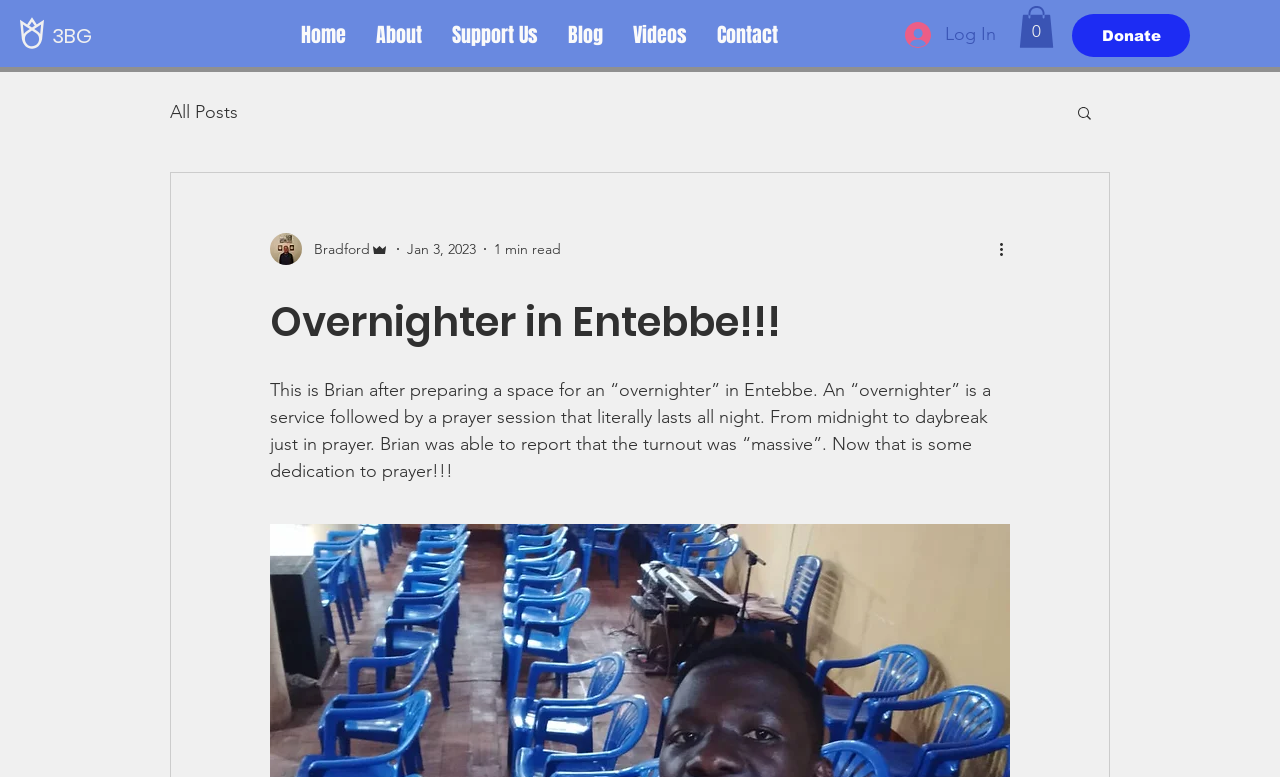Find the headline of the webpage and generate its text content.

Overnighter in Entebbe!!!